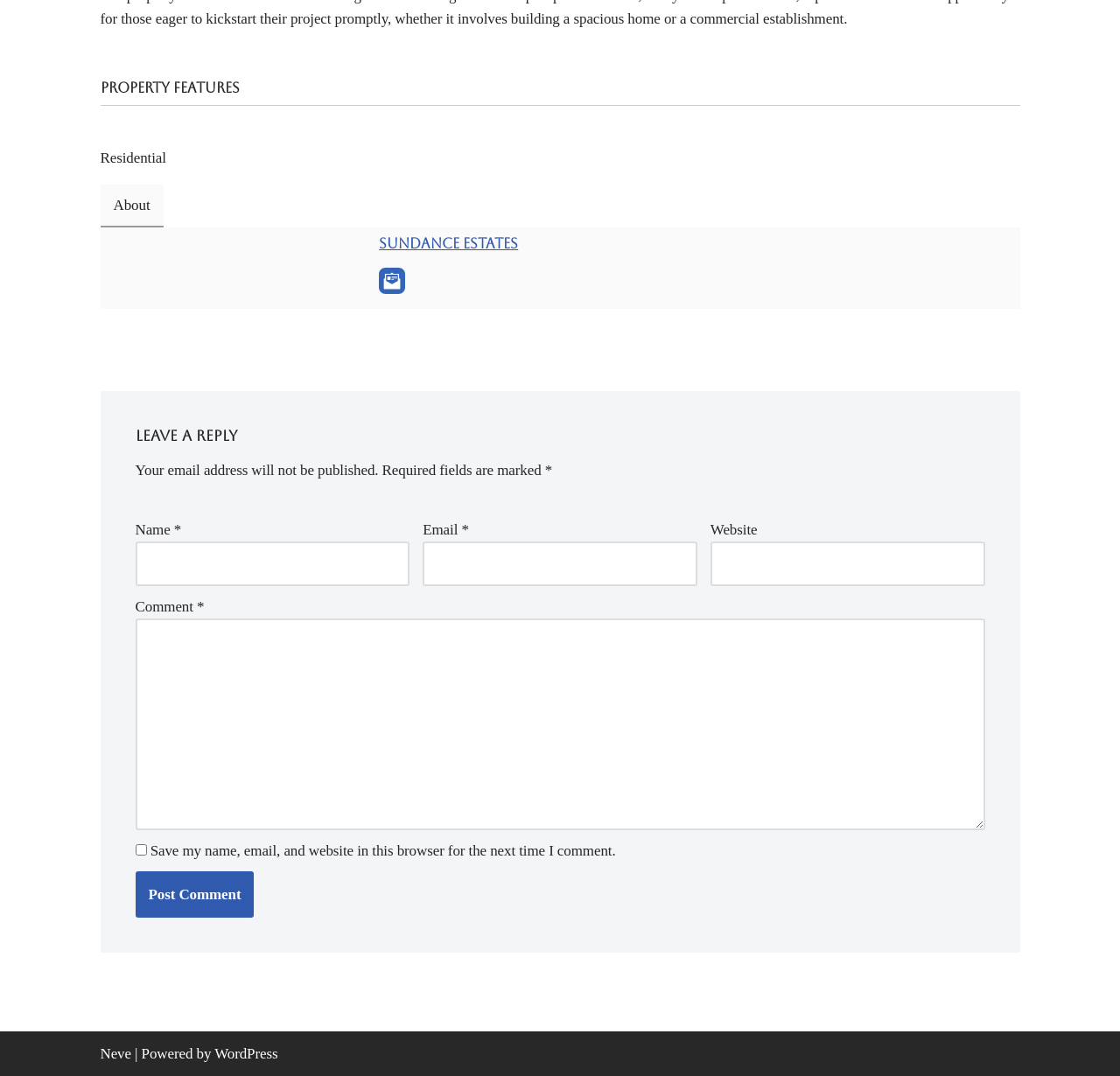Please identify the bounding box coordinates of the element's region that needs to be clicked to fulfill the following instruction: "Click the 'Contact Sundance Estates by Email' link". The bounding box coordinates should consist of four float numbers between 0 and 1, i.e., [left, top, right, bottom].

[0.338, 0.249, 0.362, 0.273]